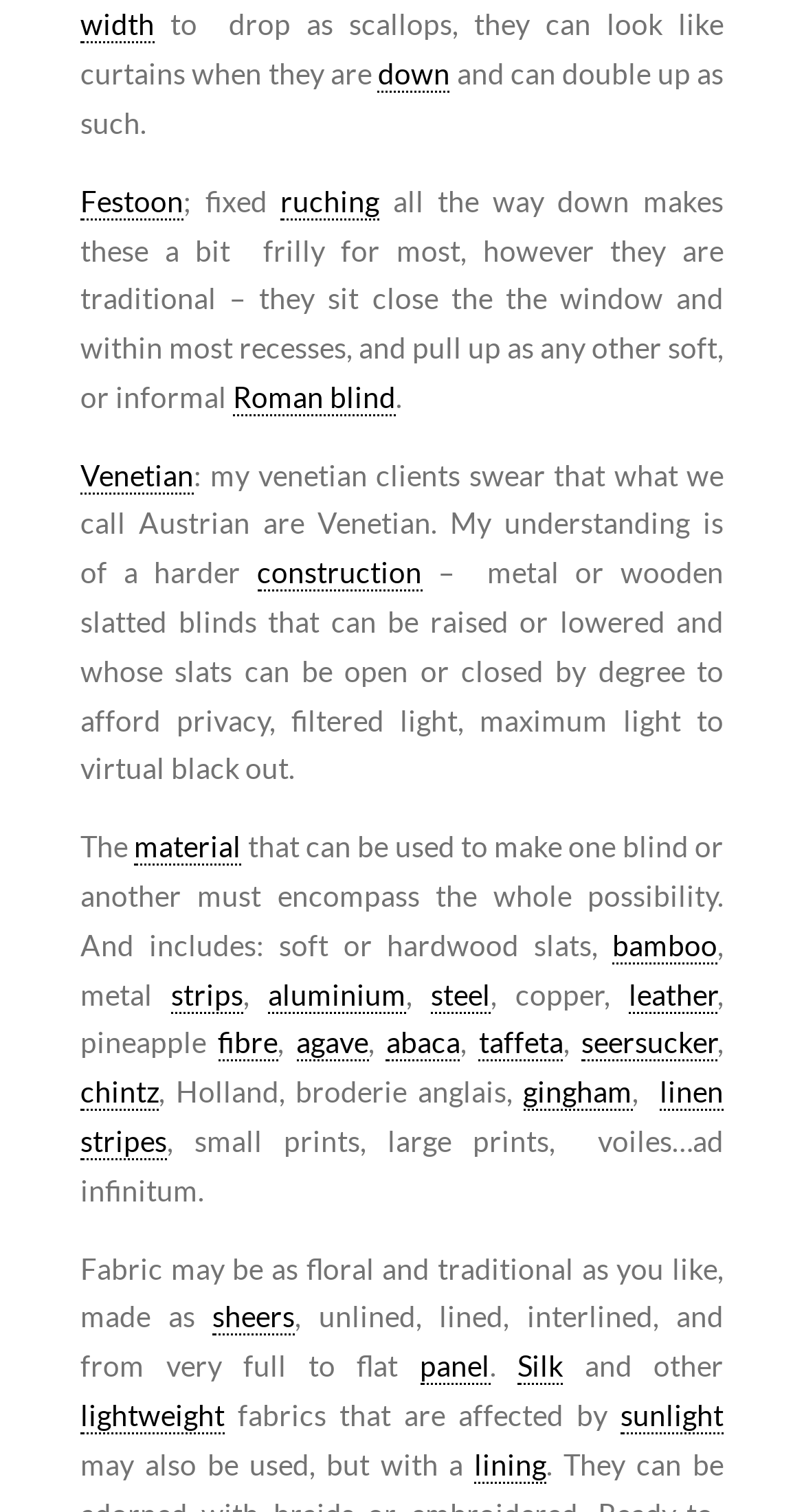Determine the bounding box coordinates of the section I need to click to execute the following instruction: "Read more about Roman blind". Provide the coordinates as four float numbers between 0 and 1, i.e., [left, top, right, bottom].

[0.29, 0.251, 0.492, 0.275]